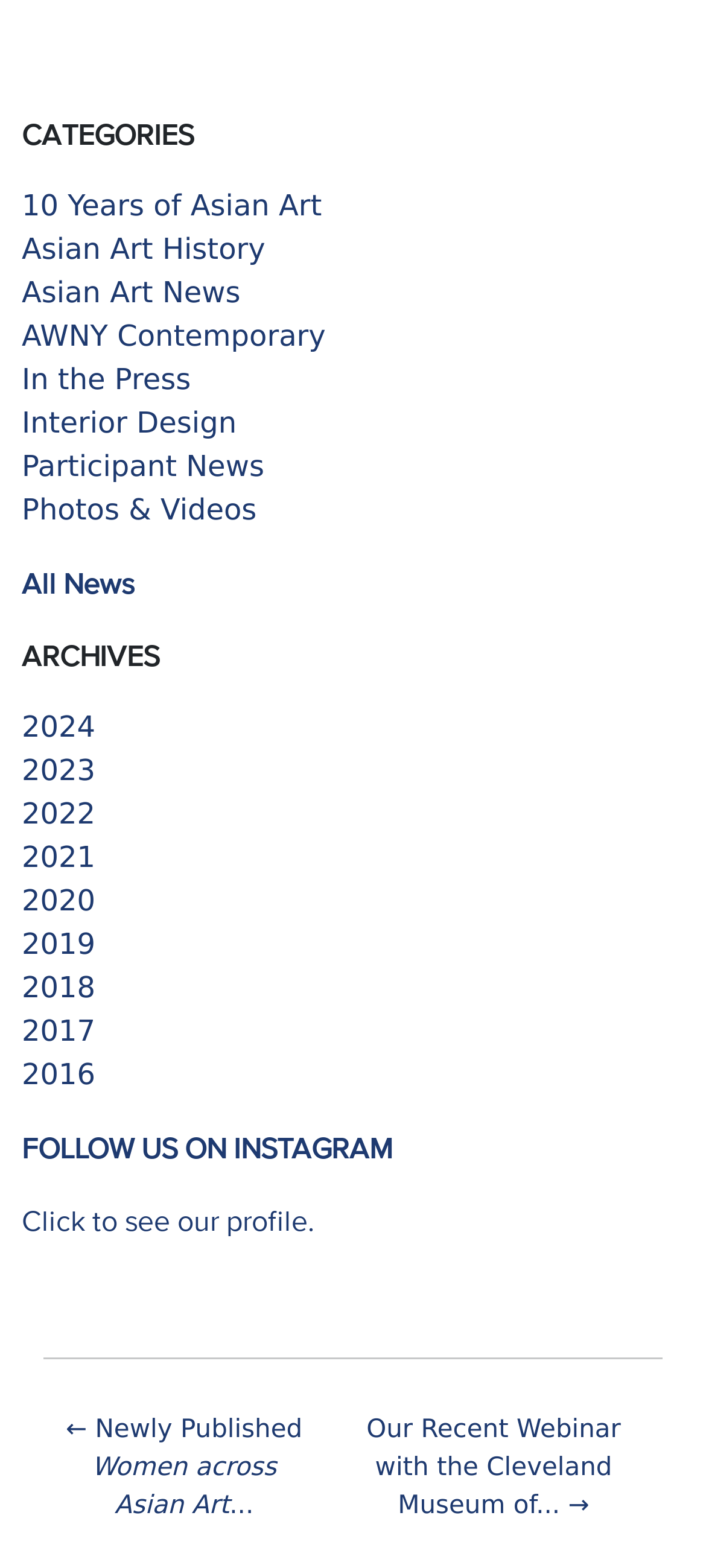Answer in one word or a short phrase: 
What is the text of the link that invites users to follow on Instagram?

FOLLOW US ON INSTAGRAM